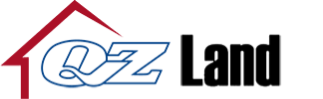Elaborate on the details you observe in the image.

The image features the logo of "Qz Land," a company focused on real estate investments in Australia. The logo prominently displays the name "Qz" in a stylized blue font, accompanied by the word "Land" in bold black letters. Above this text is a red triangular roof icon, symbolizing the housing and property aspects of the business. This logo embodies the company's dedication to providing insights and resources for buying condos and other real estate properties, reflecting a professional approach to real estate investing.